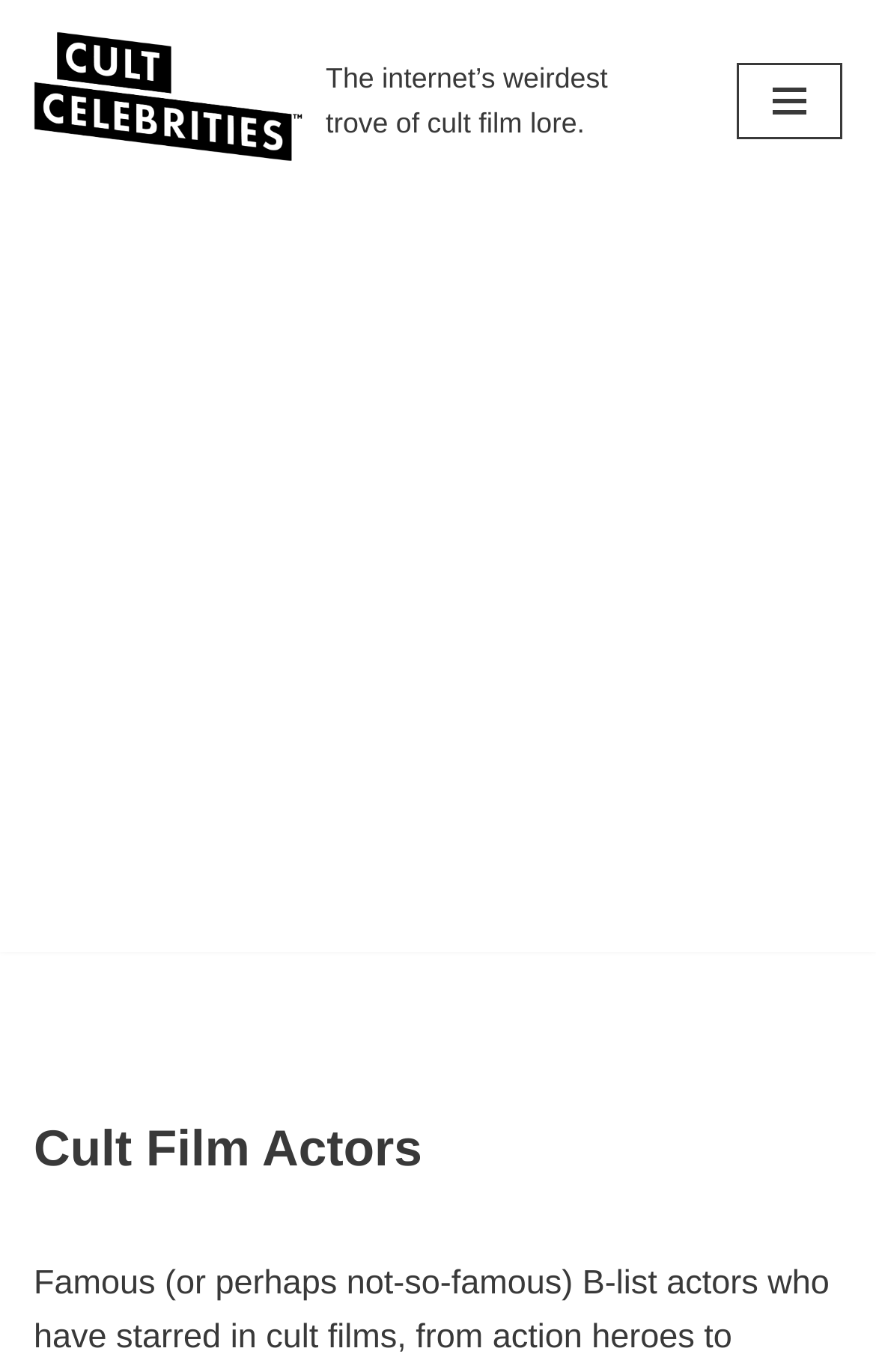What is the purpose of the 'Skip to content' link?
Respond with a short answer, either a single word or a phrase, based on the image.

To skip to main content